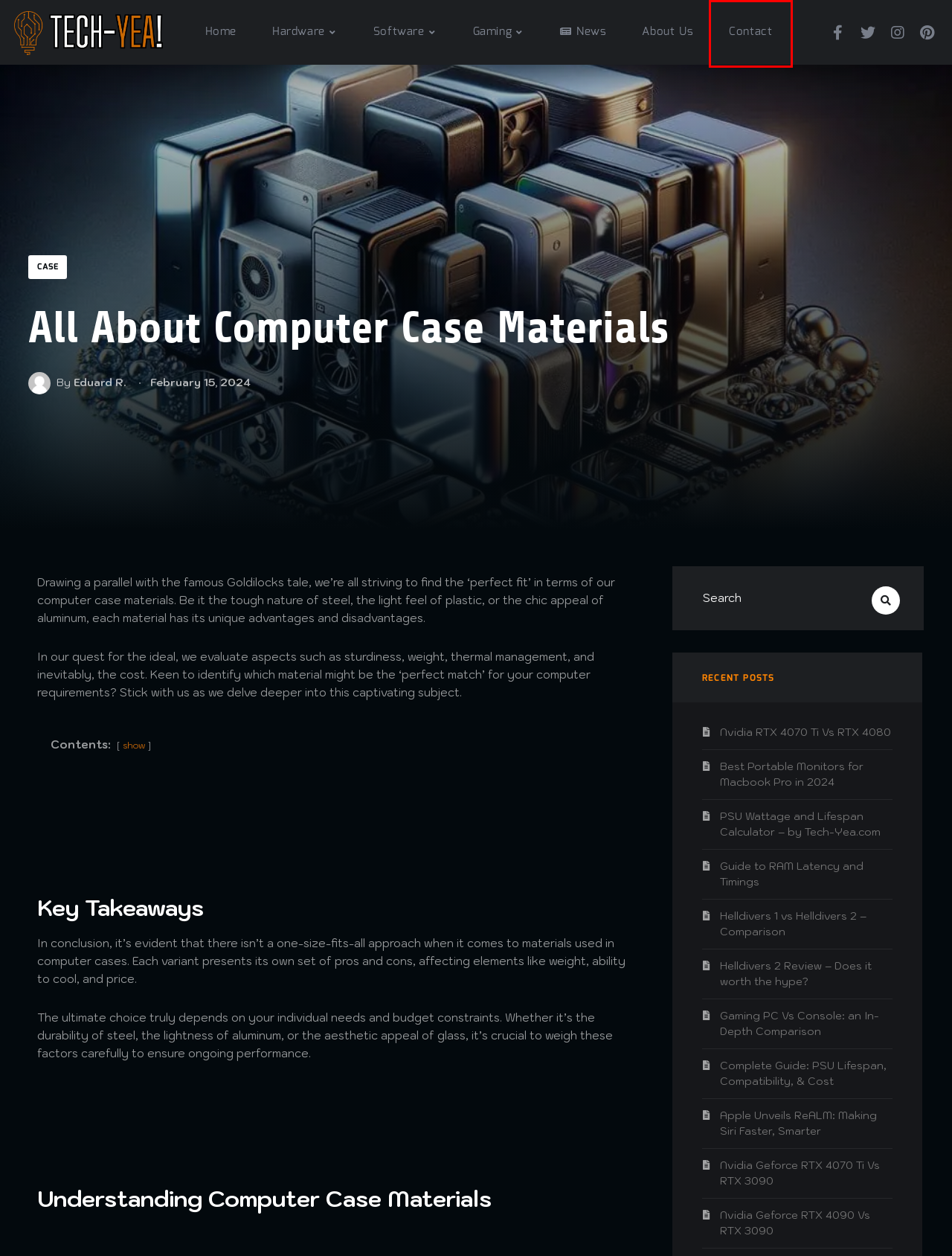Examine the screenshot of a webpage with a red bounding box around a UI element. Your task is to identify the webpage description that best corresponds to the new webpage after clicking the specified element. The given options are:
A. Apple Unveils ReALM: Making Siri Faster, Smarter ▸ Tech-Yea
B. Software ▸ Tech-Yea
C. News ▸ Tech-Yea
D. Tech-Yea | Where Tech meets Tomorrow. ▸ Tech-Yea
E. PC Vs Console Gaming: an In-Depth Comparison
F. Complete Guide: PSU Lifespan, Compatibility, & Cost
G. Nvidia RTX 4070 Ti Vs RTX 4080 ▸ Tech-Yea
H. Contact ▸ Tech-Yea

H